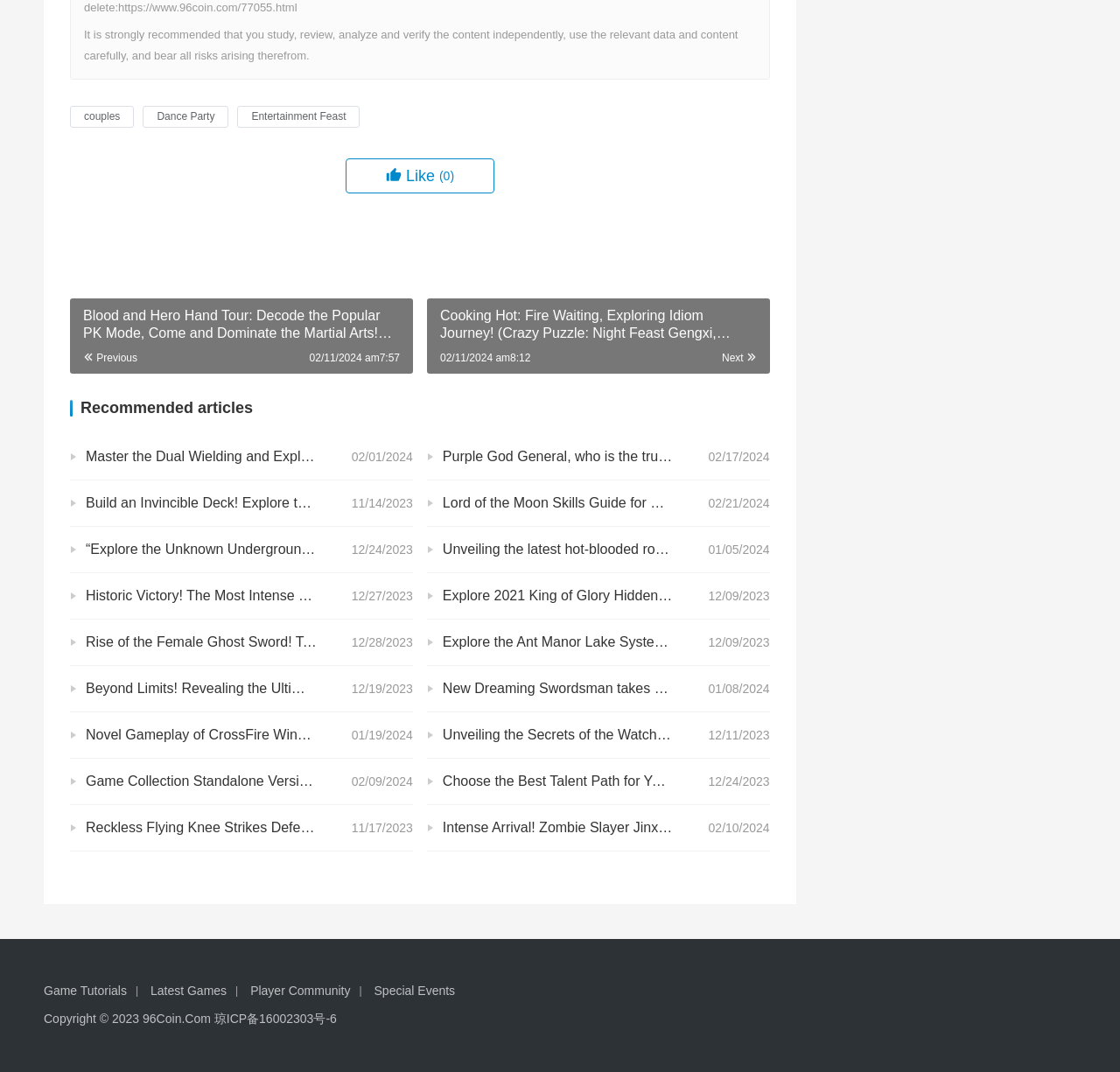Please identify the bounding box coordinates of the clickable element to fulfill the following instruction: "Go to the 'Game Tutorials' page". The coordinates should be four float numbers between 0 and 1, i.e., [left, top, right, bottom].

[0.039, 0.917, 0.121, 0.932]